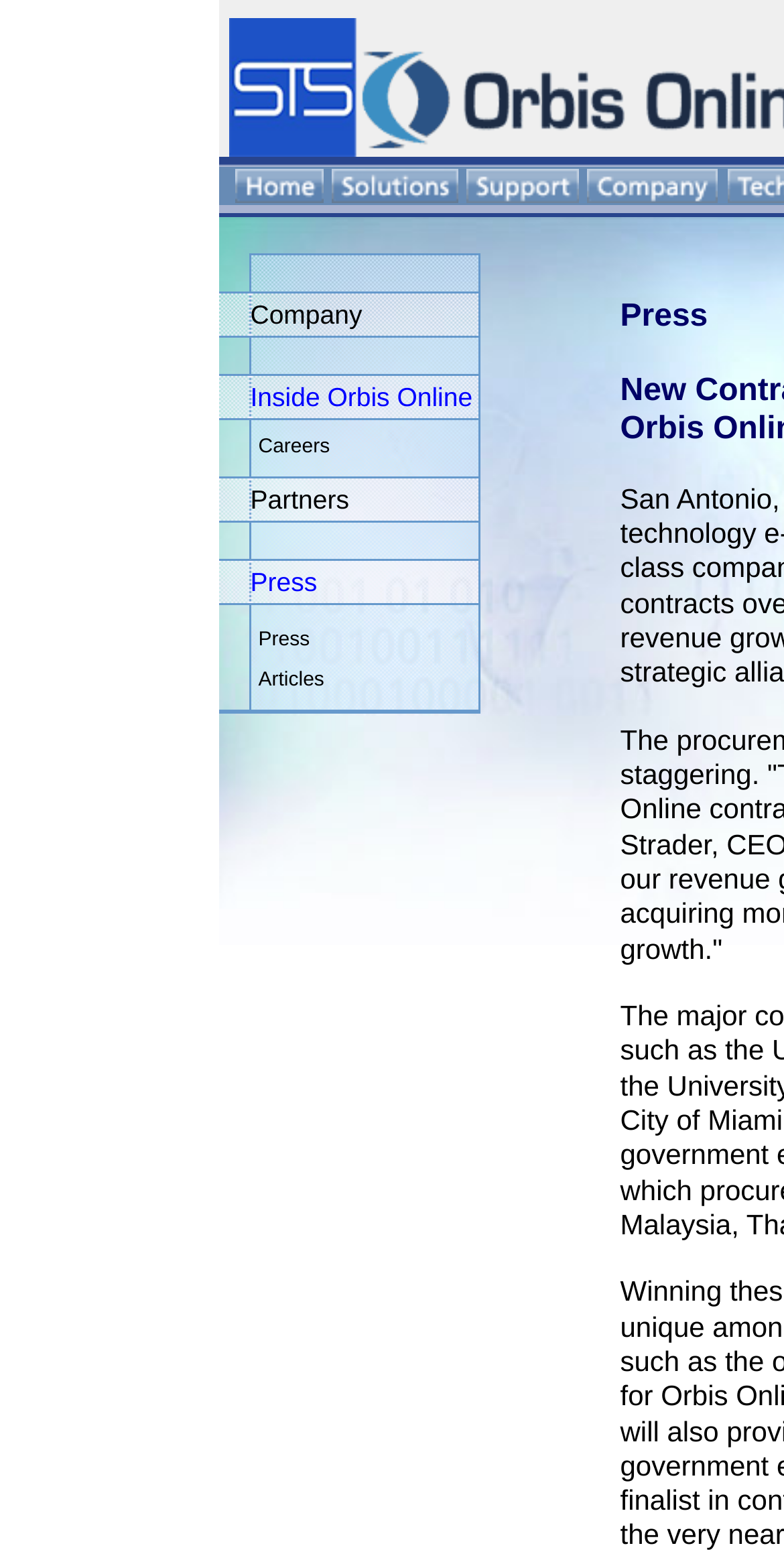What is the purpose of the grid cells on the website?
Your answer should be a single word or phrase derived from the screenshot.

To display information